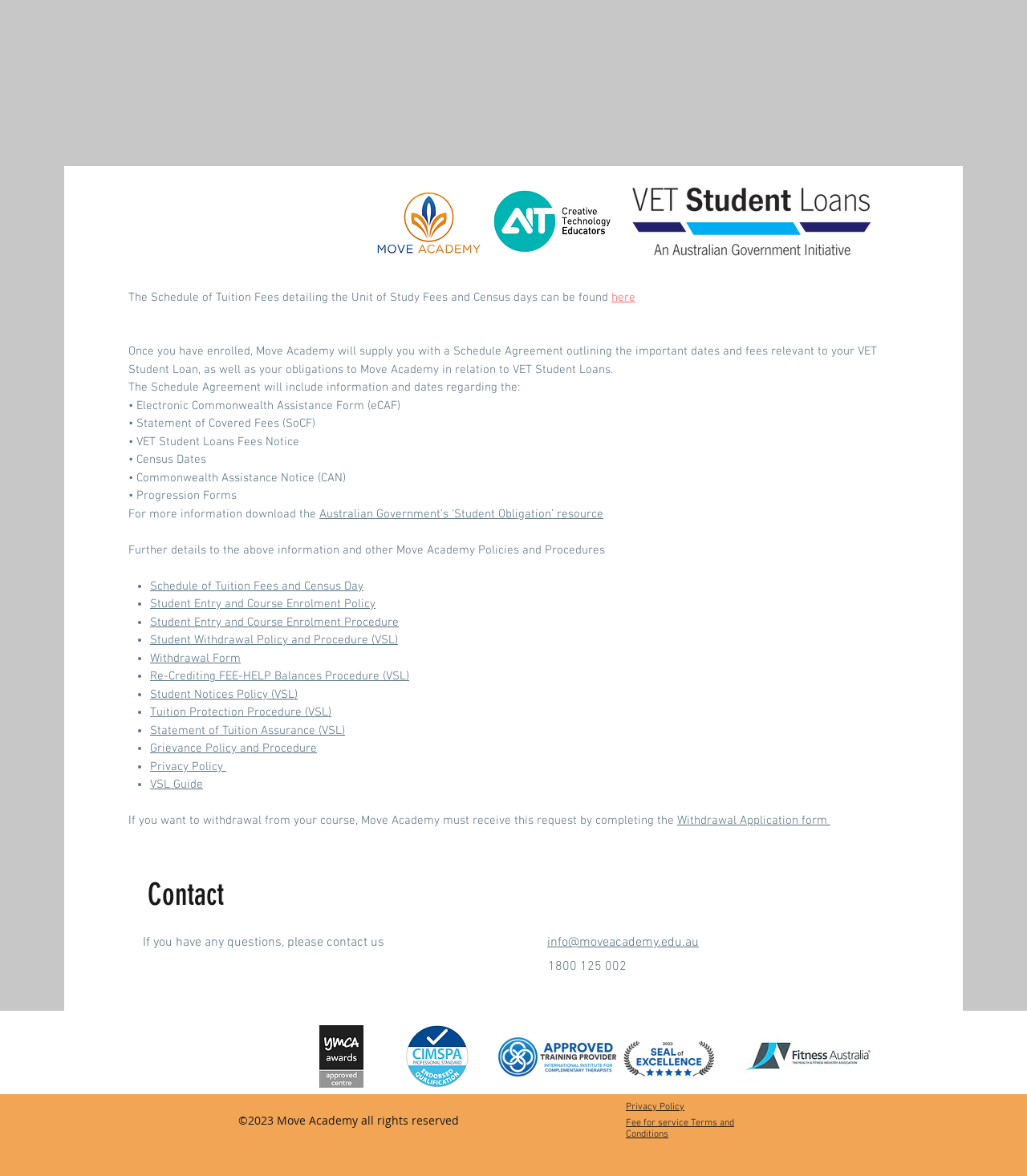Please identify the coordinates of the bounding box for the clickable region that will accomplish this instruction: "download the Australian Government’s ‘Student Obligation’ resource".

[0.311, 0.431, 0.588, 0.443]